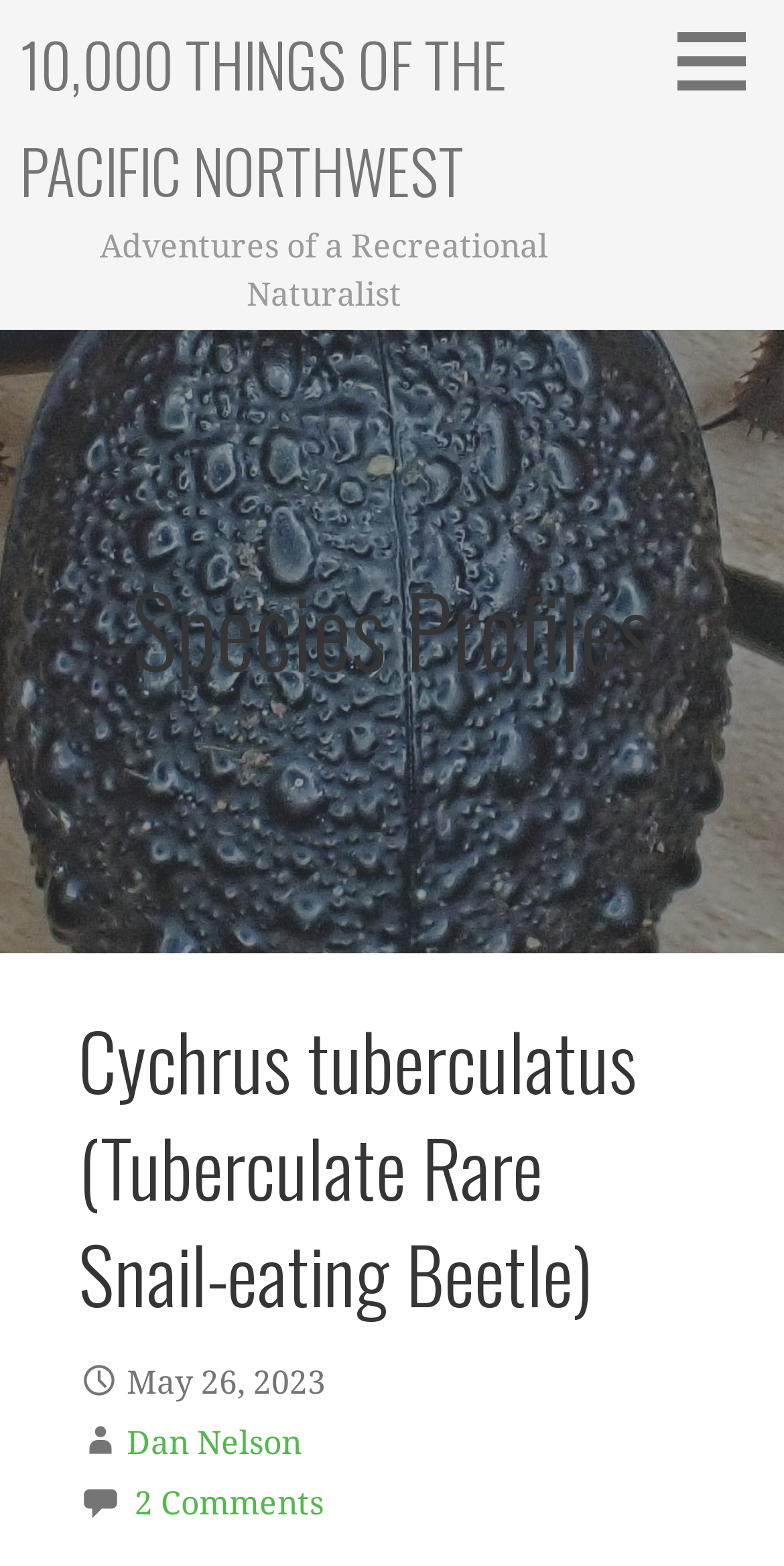Please respond to the question with a concise word or phrase:
What is the name of the beetle species?

Cychrus tuberculatus